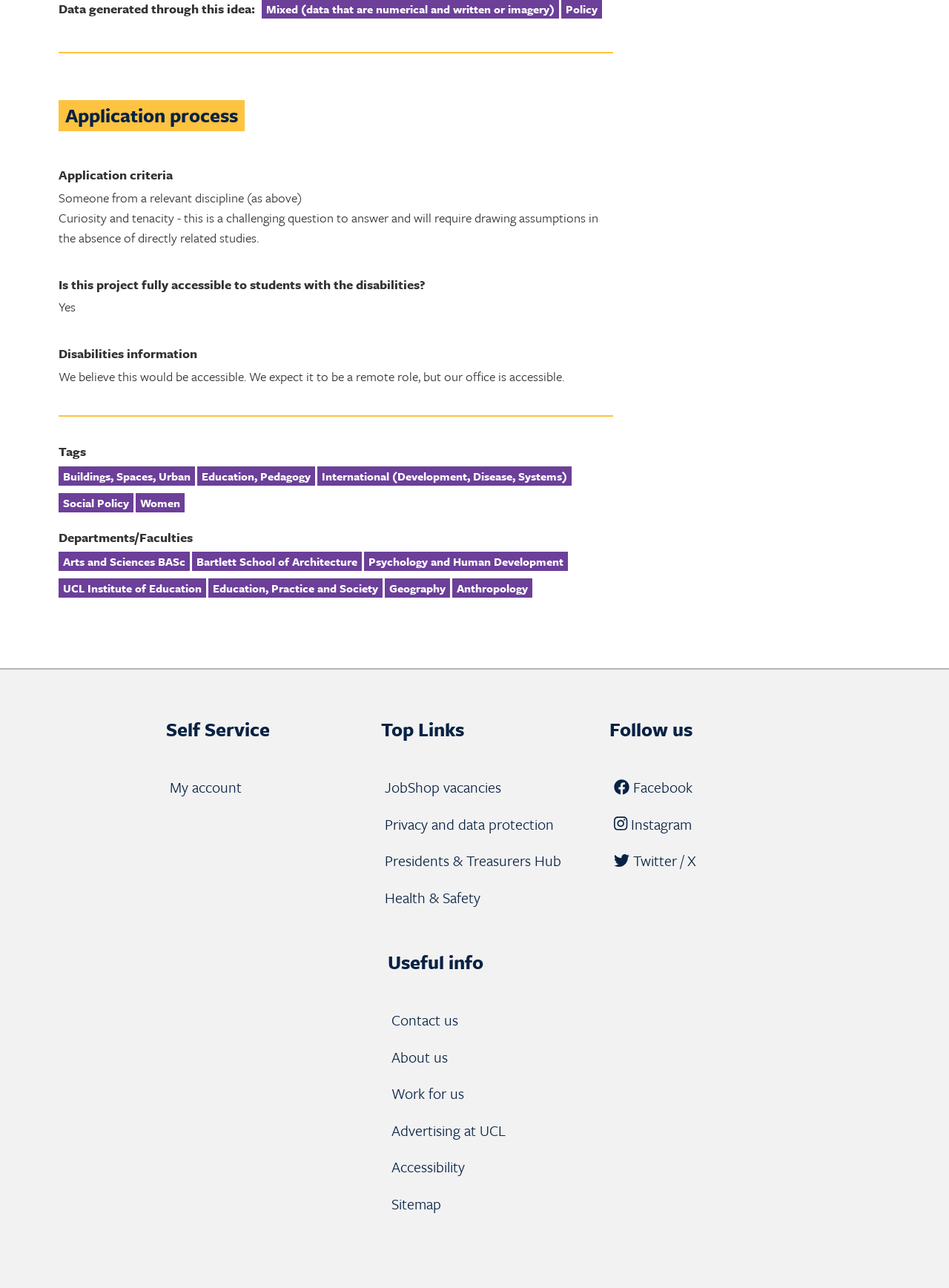Using the information from the screenshot, answer the following question thoroughly:
How many departments/faculties are listed?

The departments/faculties are listed under the 'Departments/Faculties' heading. There are 7 links listed, which are 'Arts and Sciences BASc', 'Bartlett School of Architecture', 'Psychology and Human Development', 'UCL Institute of Education', 'Education, Practice and Society', 'Geography', and 'Anthropology'. This information is obtained from the link elements under the 'Departments/Faculties' heading.